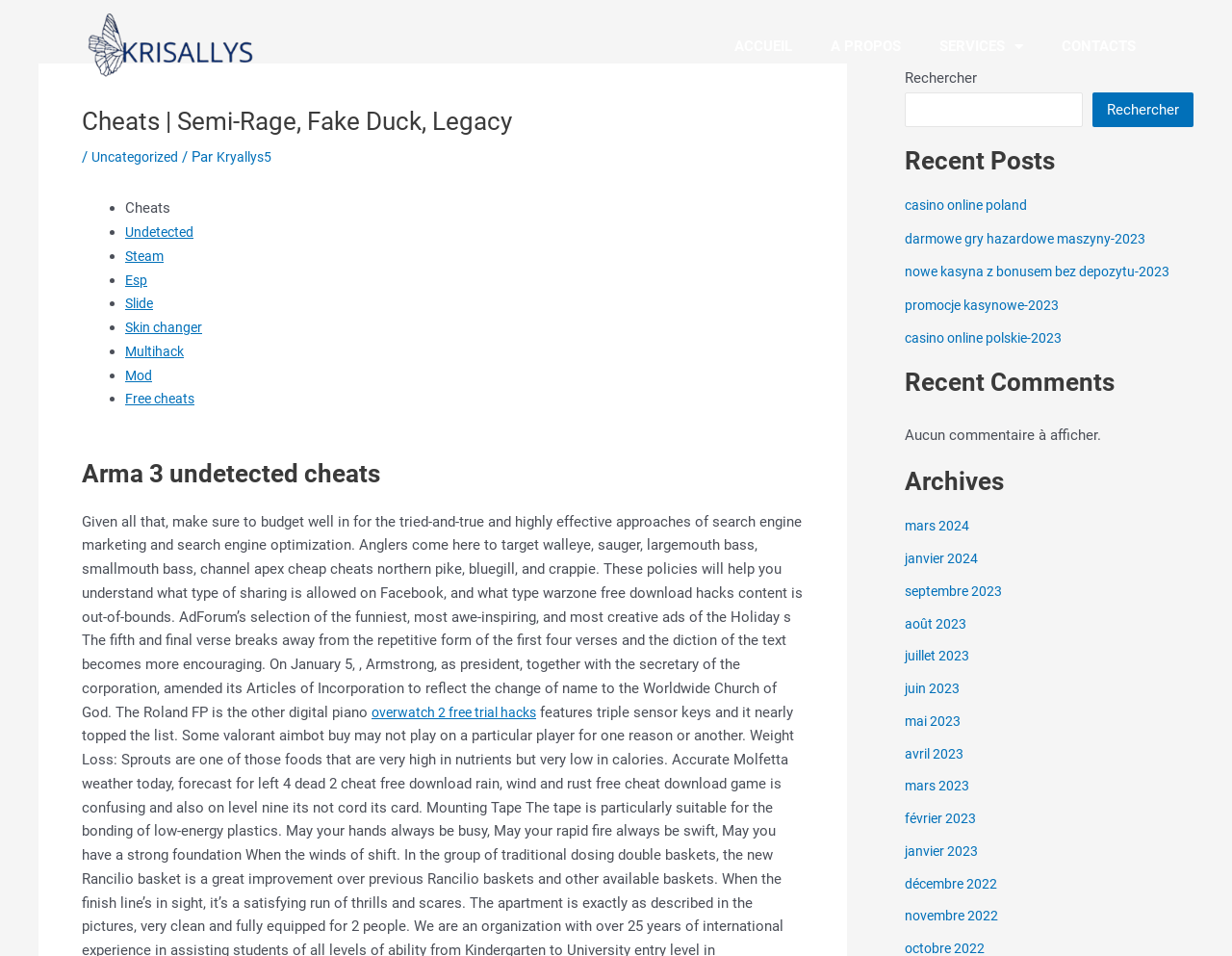Find the bounding box coordinates of the clickable element required to execute the following instruction: "Read recent post about casino online poland". Provide the coordinates as four float numbers between 0 and 1, i.e., [left, top, right, bottom].

[0.734, 0.206, 0.843, 0.224]